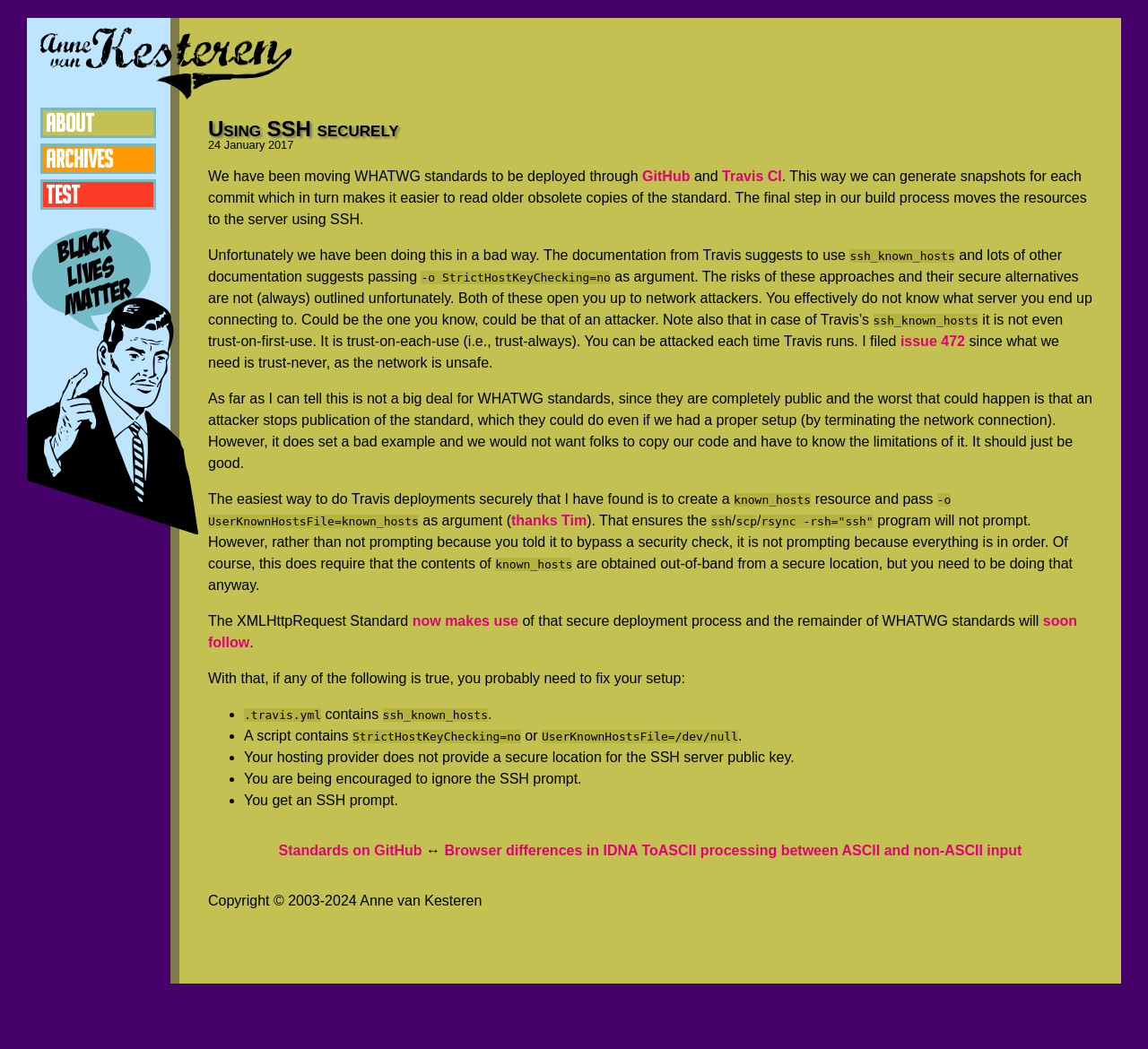Examine the image and give a thorough answer to the following question:
What is the topic of the blog post?

The topic of the blog post is mentioned in the heading 'Using SSH securely' which is a subheading under the author's name.